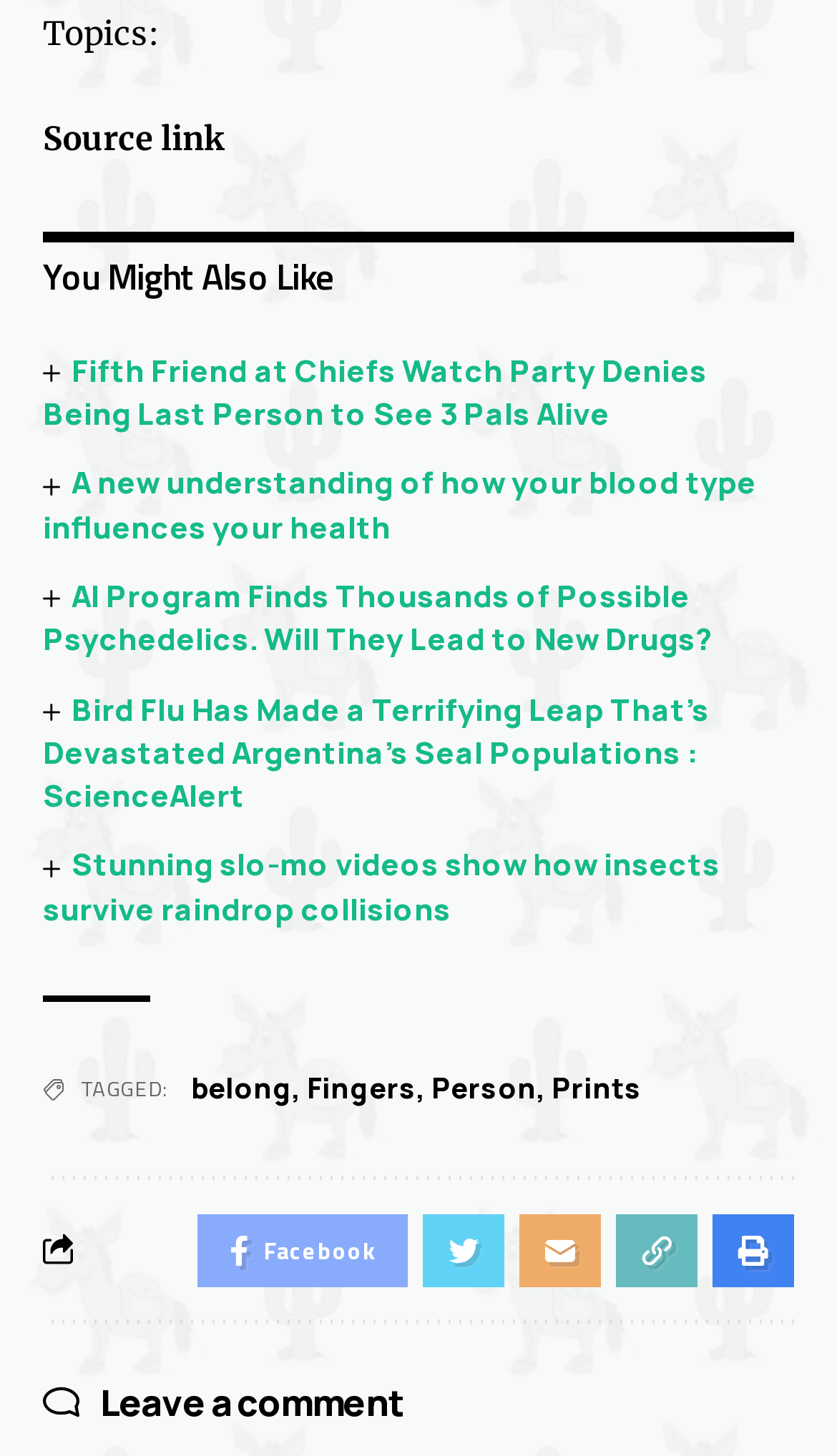Please identify the bounding box coordinates of the area I need to click to accomplish the following instruction: "Read the article 'Fifth Friend at Chiefs Watch Party Denies Being Last Person to See 3 Pals Alive'".

[0.051, 0.24, 0.845, 0.298]